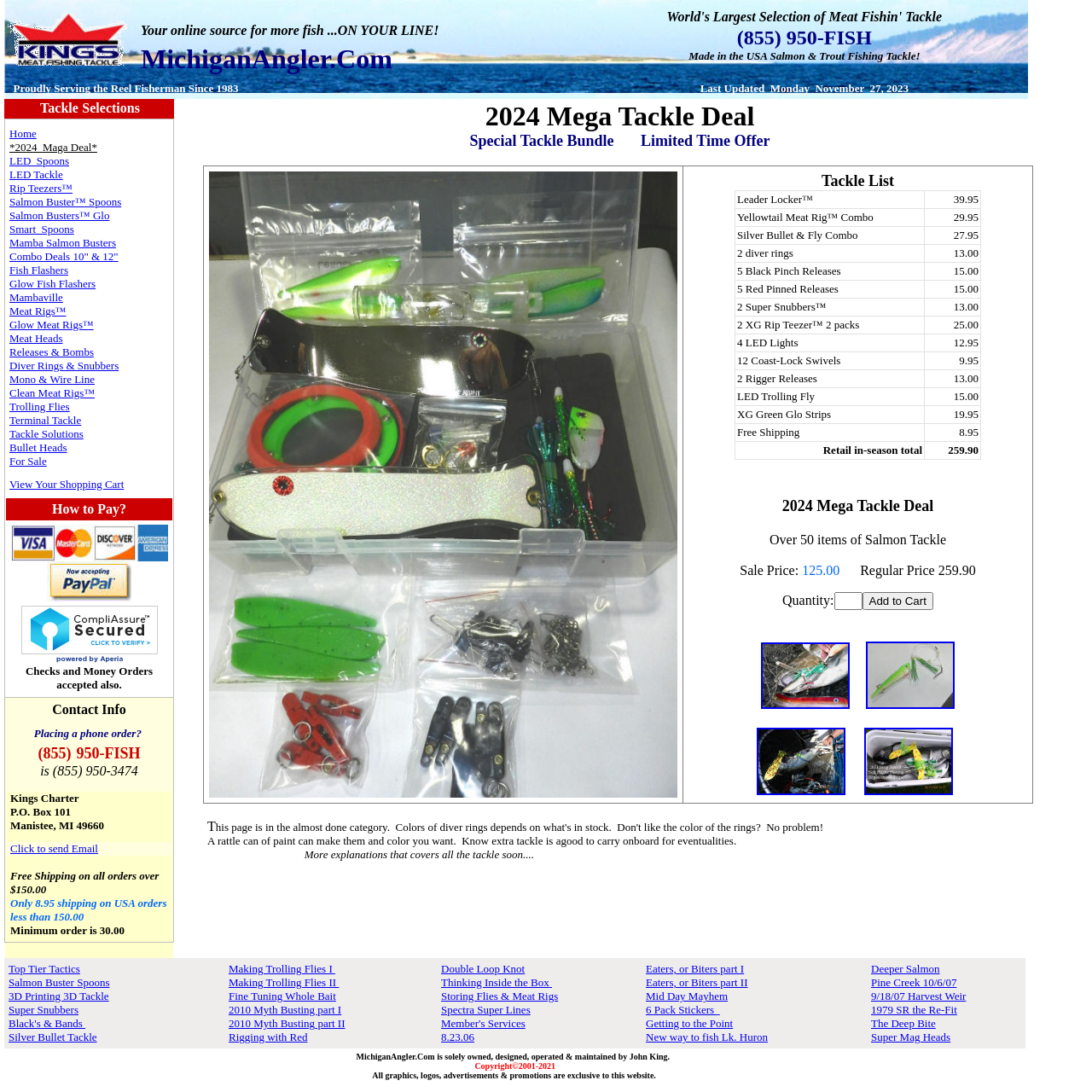What is the phone number for placing an order?
Using the information presented in the image, please offer a detailed response to the question.

I found the phone number in the 'Contact Info' section, which is located in the table with the gridcell containing the text 'Contact Info'. The phone number is written as '(855) 950-FISH is (855) 950-3474'.